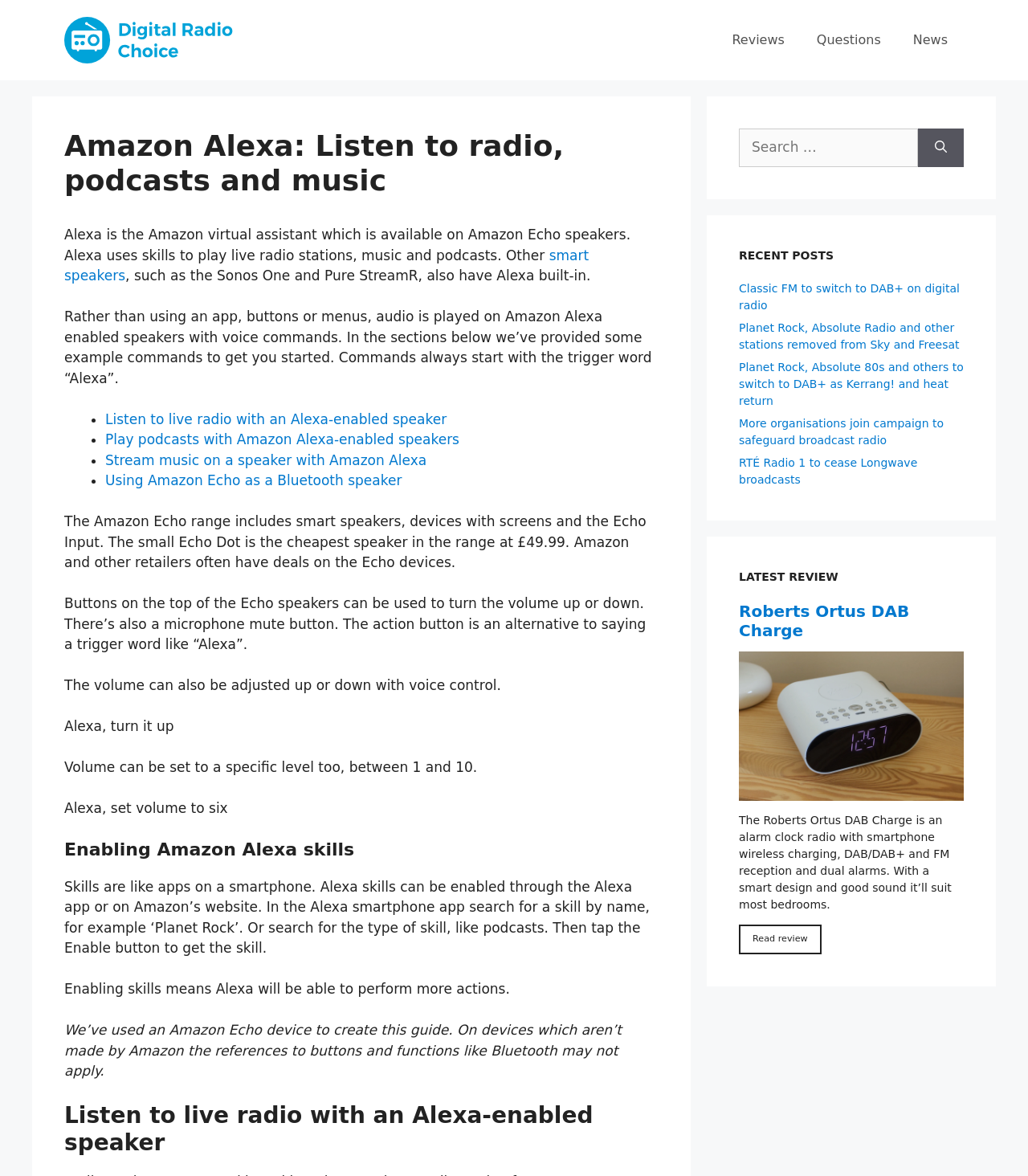Identify the primary heading of the webpage and provide its text.

Amazon Alexa: Listen to radio, podcasts and music